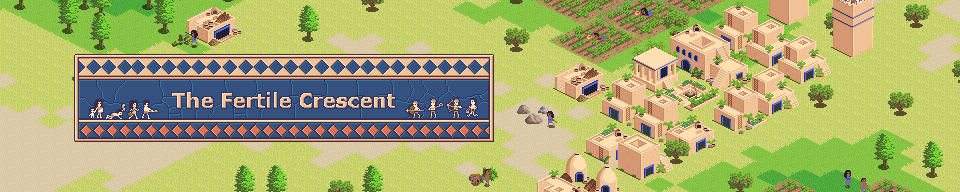Based on the image, please elaborate on the answer to the following question:
What type of architecture is depicted in the image?

The caption states that the image features 'structures reminiscent of ancient architecture', which suggests that the type of architecture depicted in the image is ancient architecture.